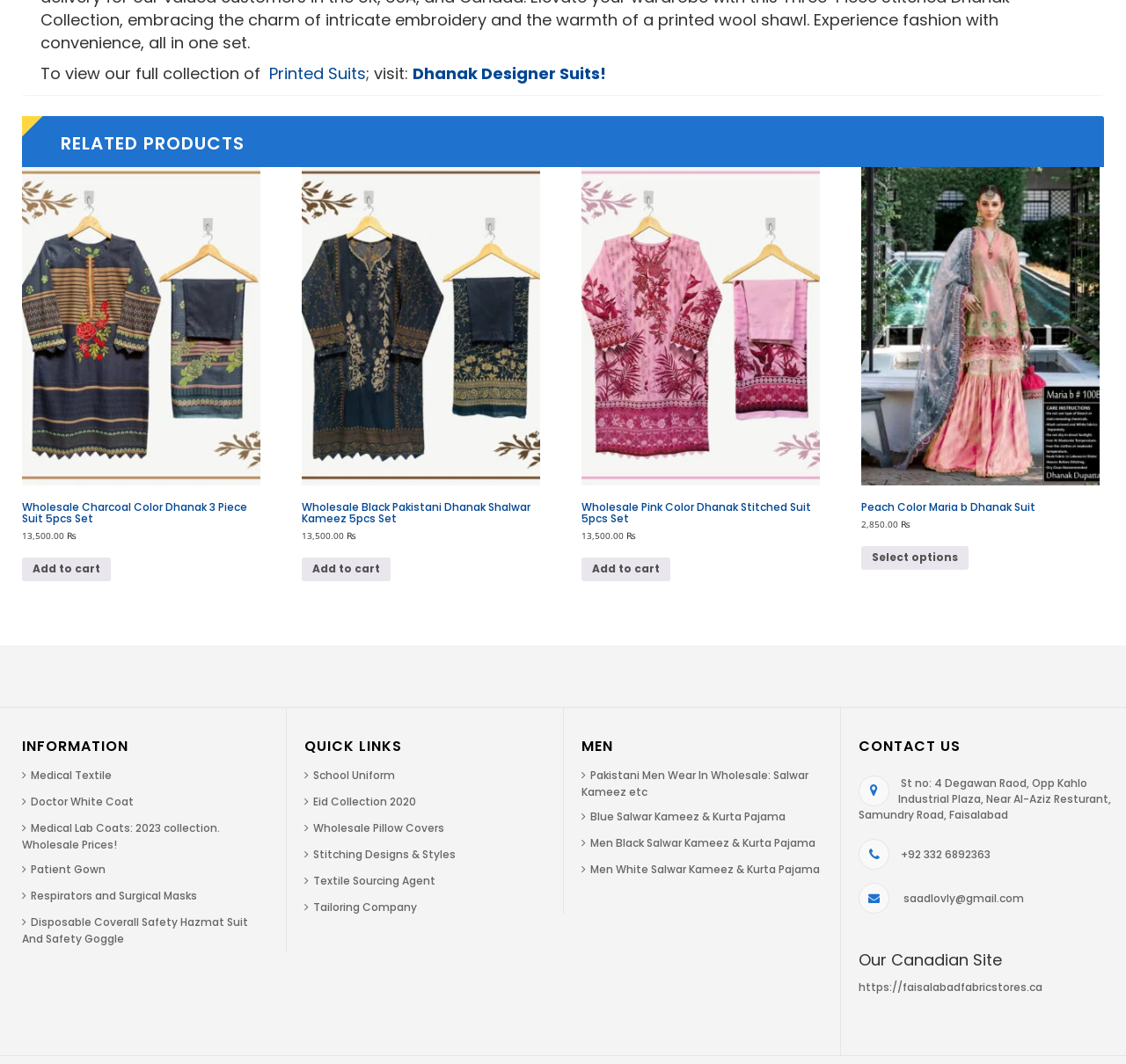Identify the bounding box coordinates for the UI element described as: "Stitching Designs & Styles". The coordinates should be provided as four floats between 0 and 1: [left, top, right, bottom].

[0.27, 0.796, 0.405, 0.81]